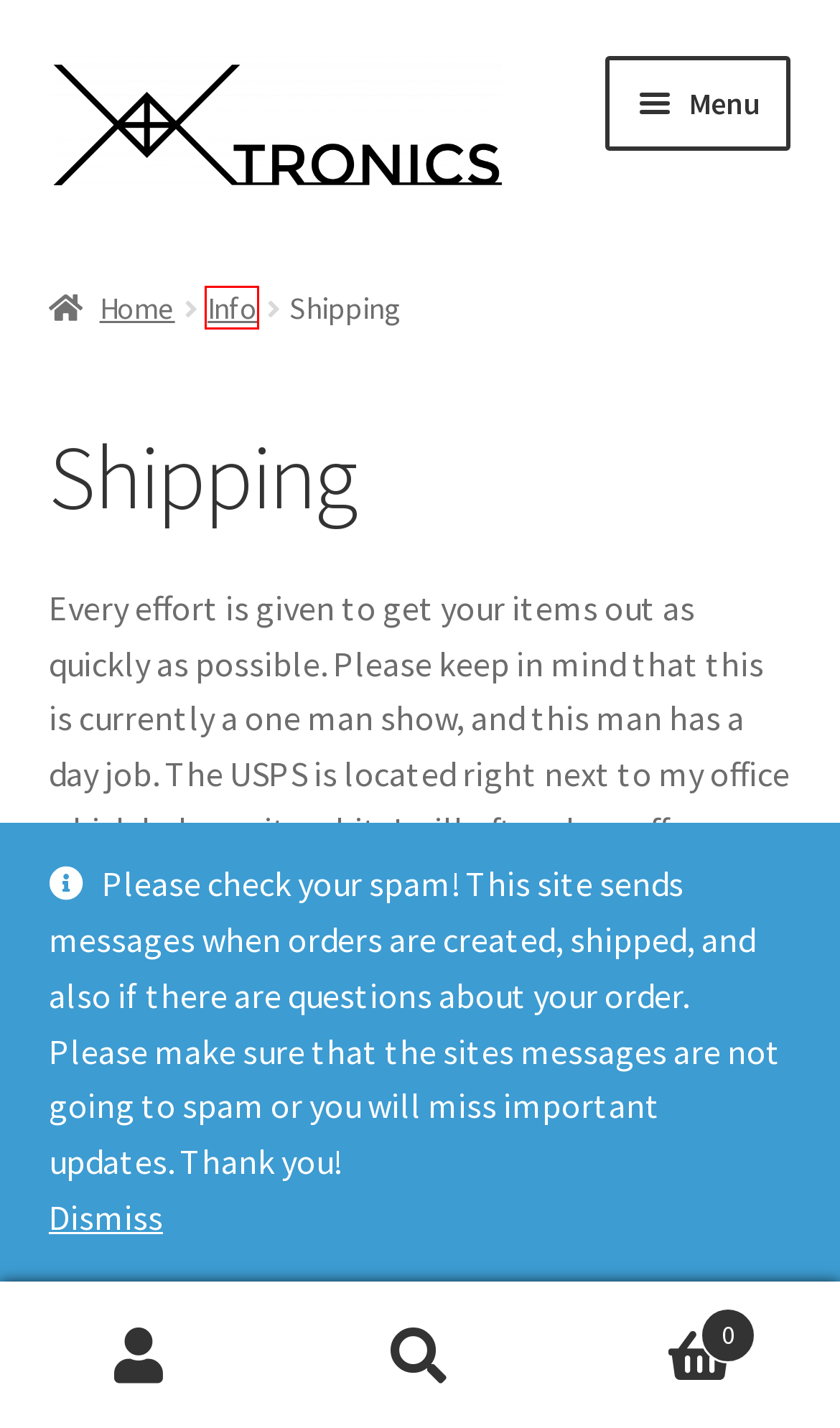Given a webpage screenshot with a red bounding box around a particular element, identify the best description of the new webpage that will appear after clicking on the element inside the red bounding box. Here are the candidates:
A. Tuning – WTMtronics
B. My account – WTMtronics
C. WTMtronics – Performance Automotive Electronics Featuring Speeduino
D. Shop – WTMtronics
E. Terms of Service – WTMtronics
F. Info – WTMtronics
G. About – WTMtronics
H. Help – WTMtronics

F